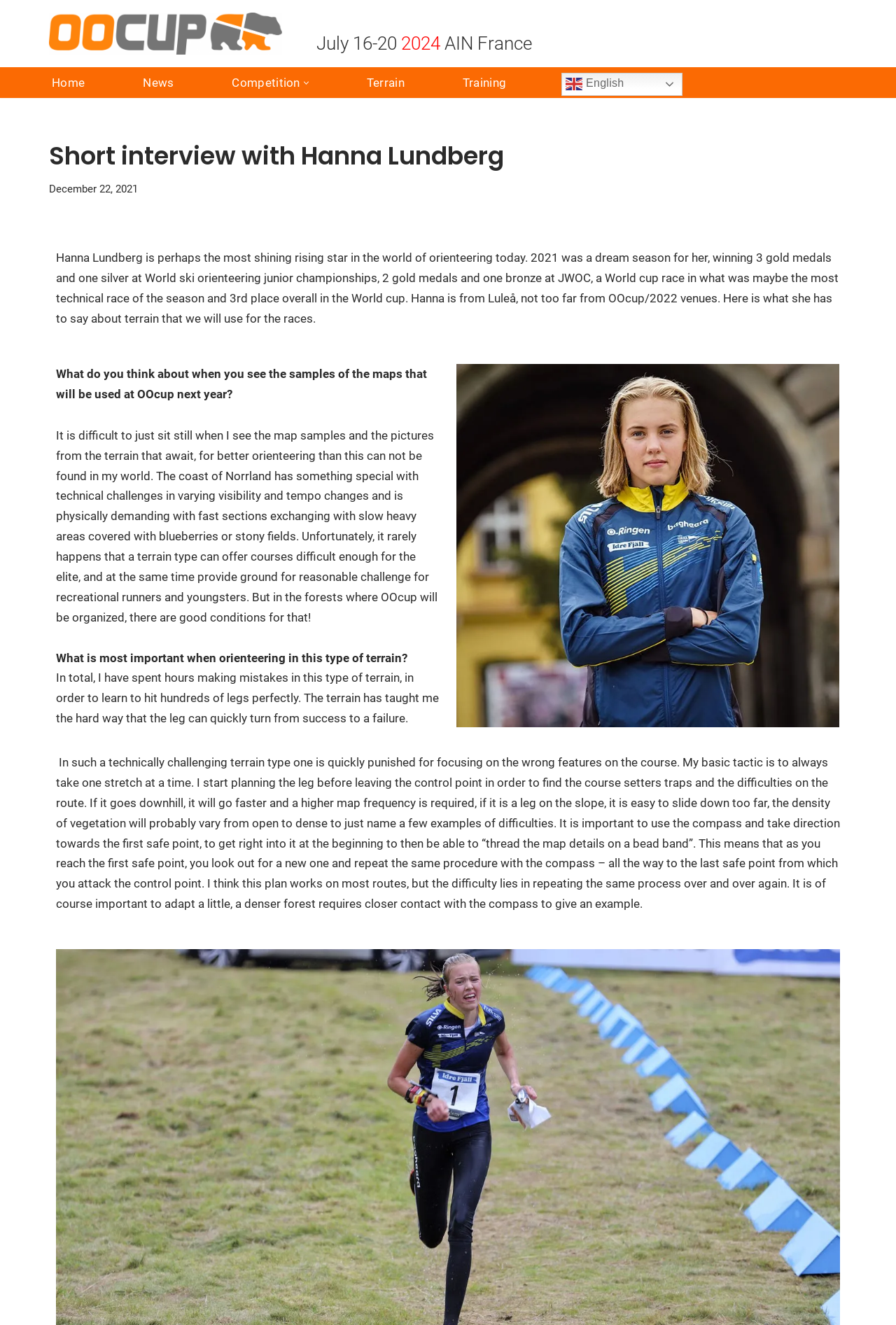Respond to the following question using a concise word or phrase: 
Where is OOcup 2022 taking place?

Norrland